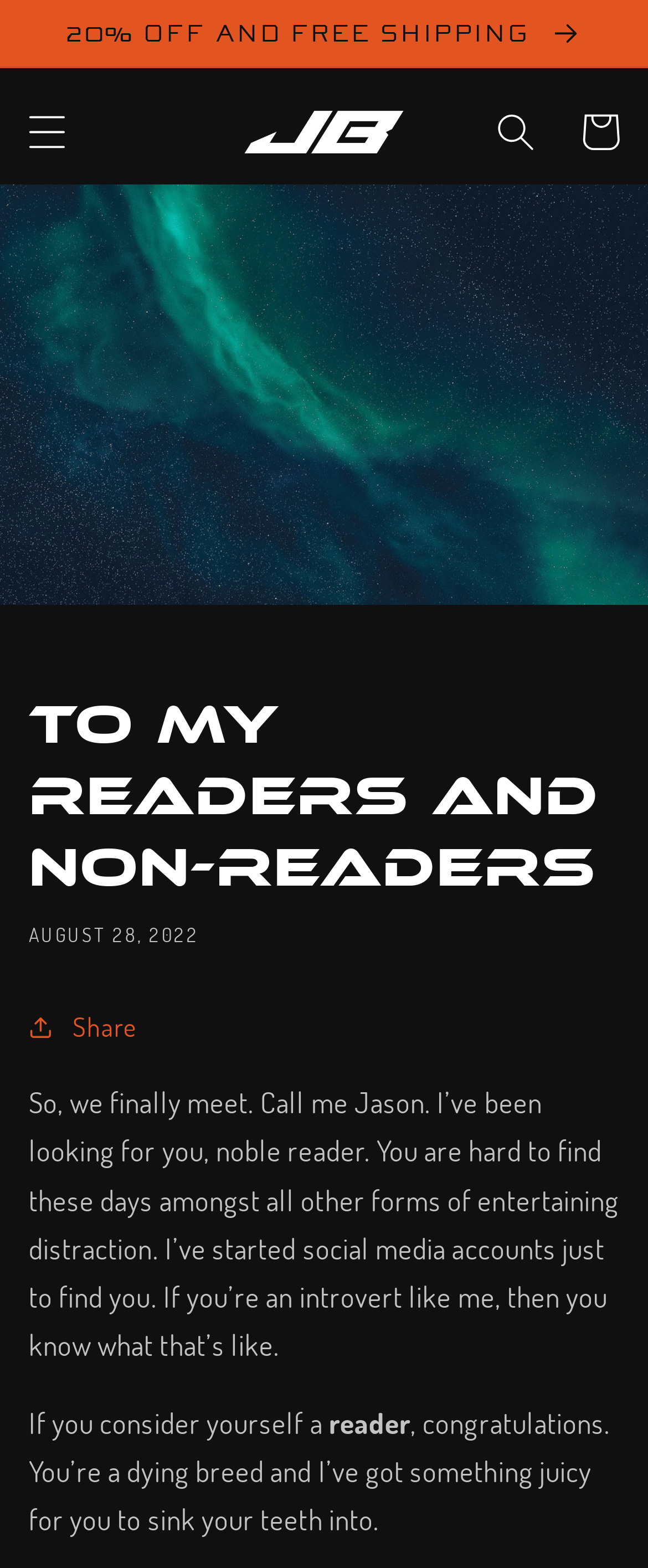Give the bounding box coordinates for this UI element: "parent_node: Cart". The coordinates should be four float numbers between 0 and 1, arranged as [left, top, right, bottom].

[0.35, 0.054, 0.65, 0.114]